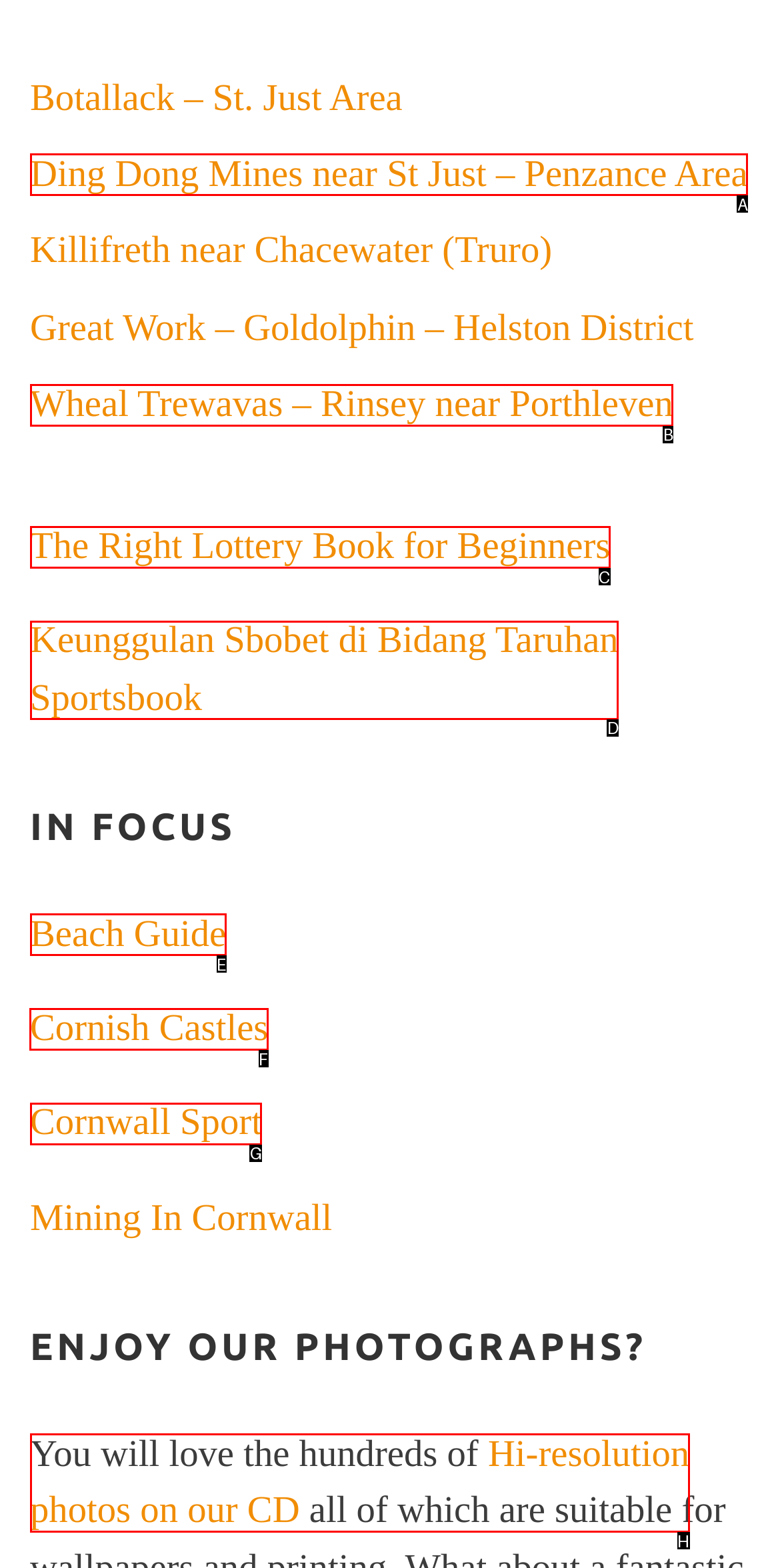Tell me which one HTML element I should click to complete the following instruction: Discover Cornish Castles
Answer with the option's letter from the given choices directly.

F